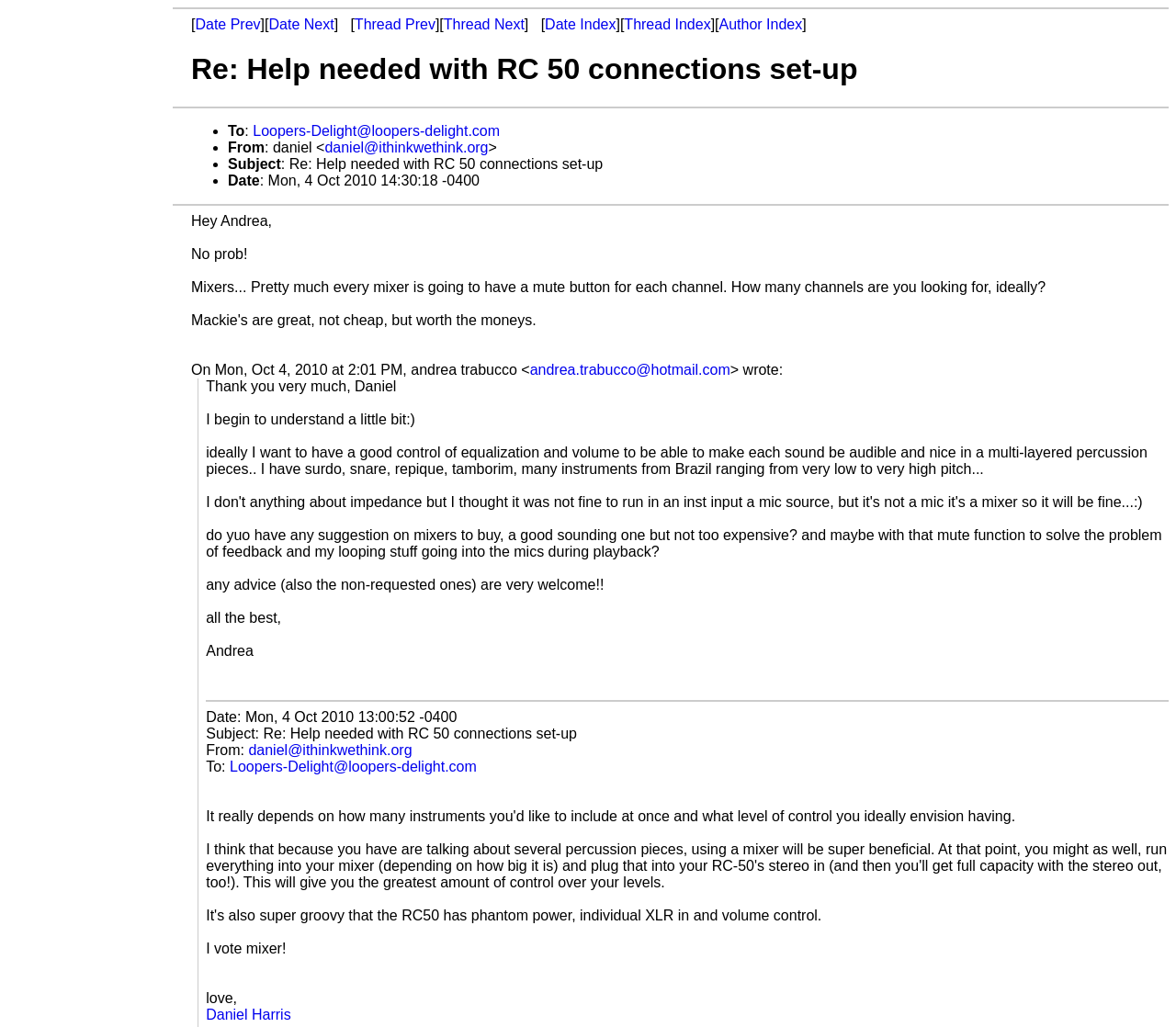What is the subject of the email?
Use the screenshot to answer the question with a single word or phrase.

Re: Help needed with RC 50 connections set-up